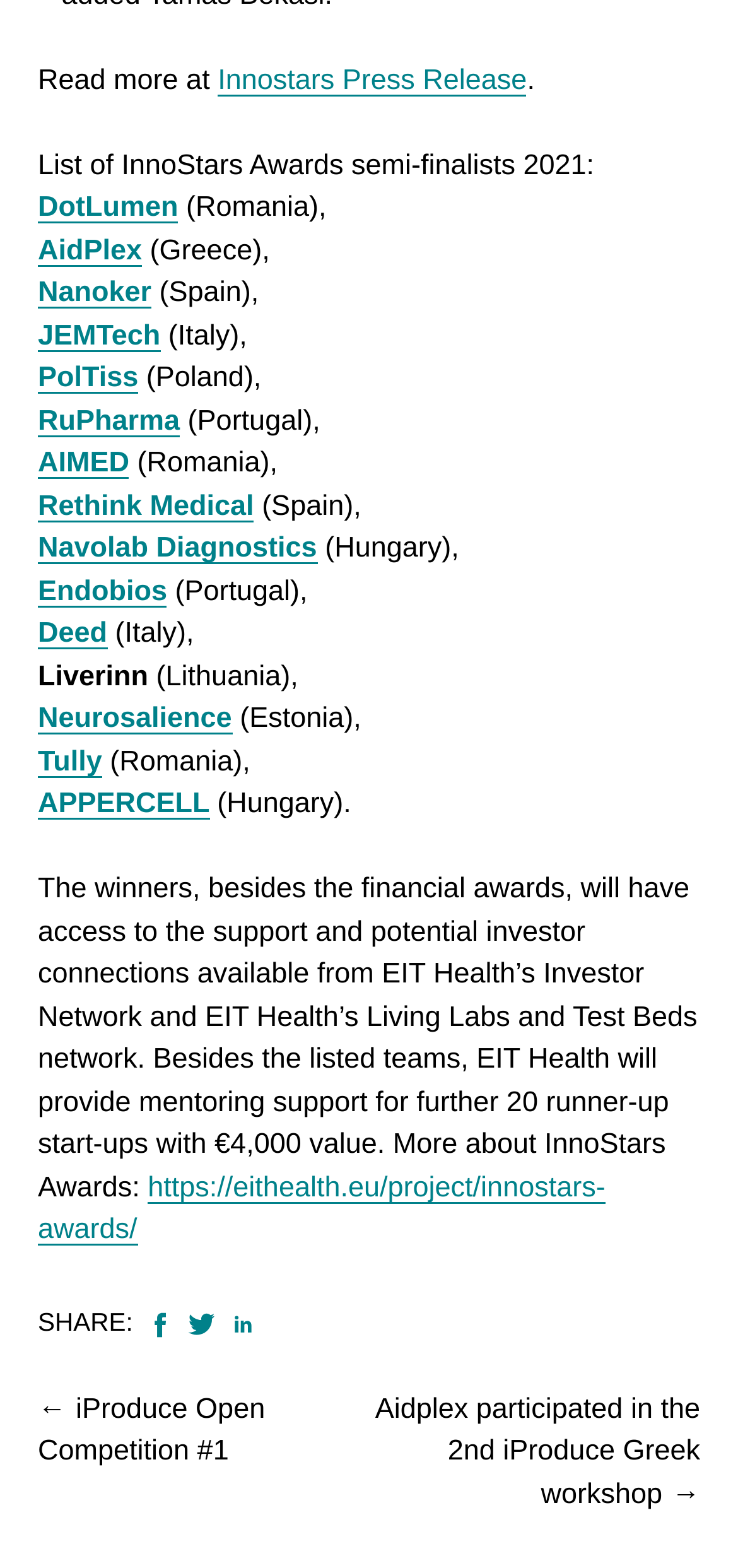Given the element description: "iProduce Open Competition #1", predict the bounding box coordinates of the UI element it refers to, using four float numbers between 0 and 1, i.e., [left, top, right, bottom].

[0.051, 0.888, 0.359, 0.936]